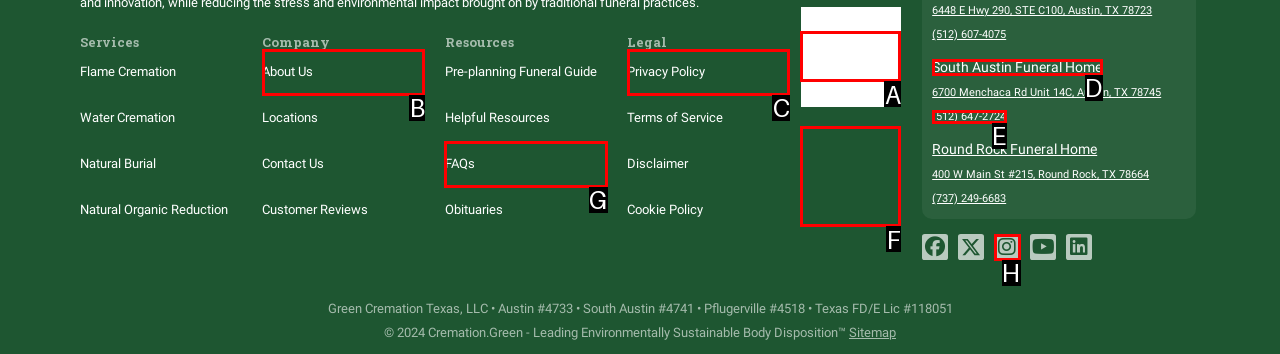Tell me which one HTML element I should click to complete the following task: View About Us Answer with the option's letter from the given choices directly.

B